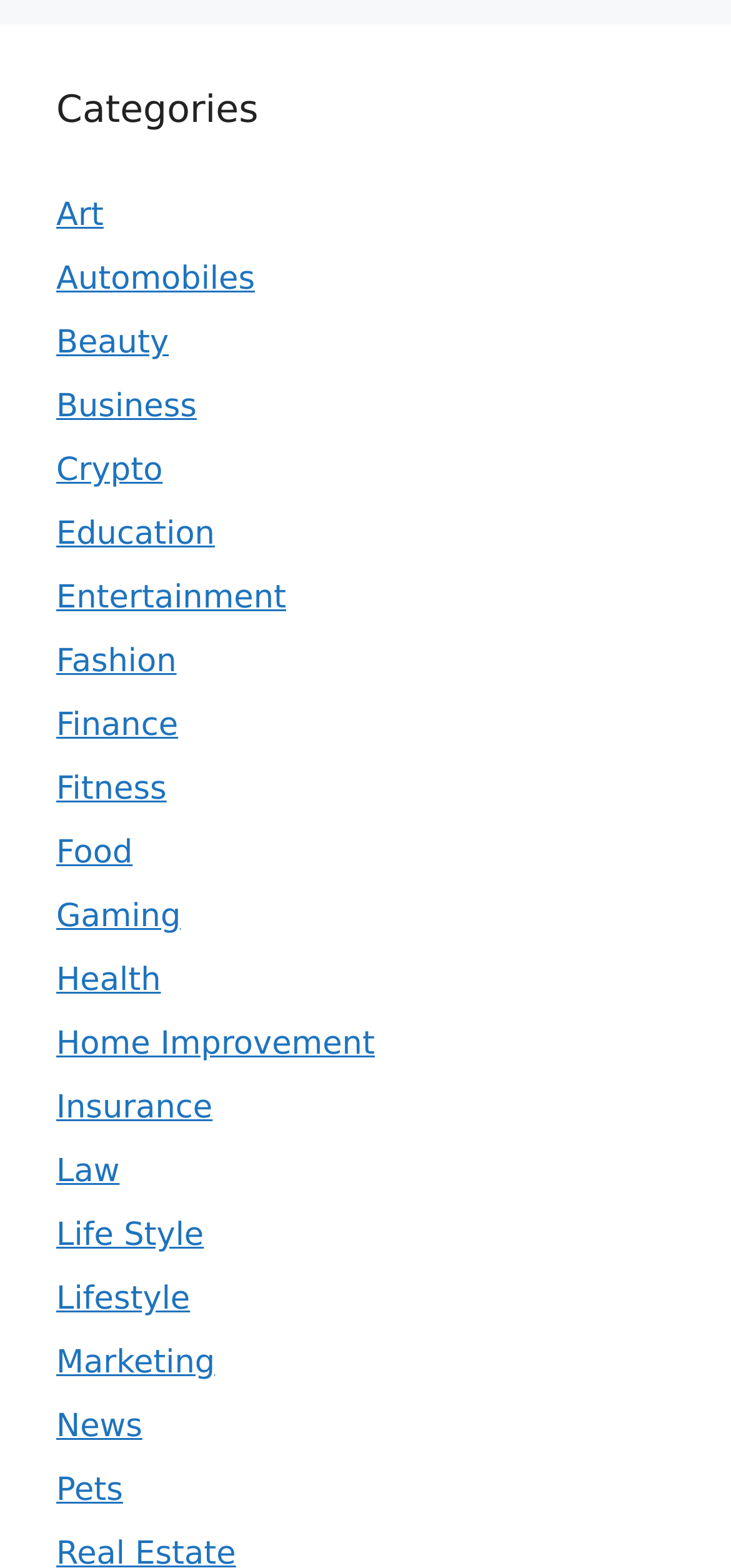What categories are listed on the webpage?
Provide an in-depth and detailed answer to the question.

The webpage lists various categories such as Art, Automobiles, Beauty, Business, Crypto, Education, Entertainment, Fashion, Finance, Fitness, Food, Gaming, Health, Home Improvement, Insurance, Law, Life Style, Lifestyle, Marketing, News, and Pets.